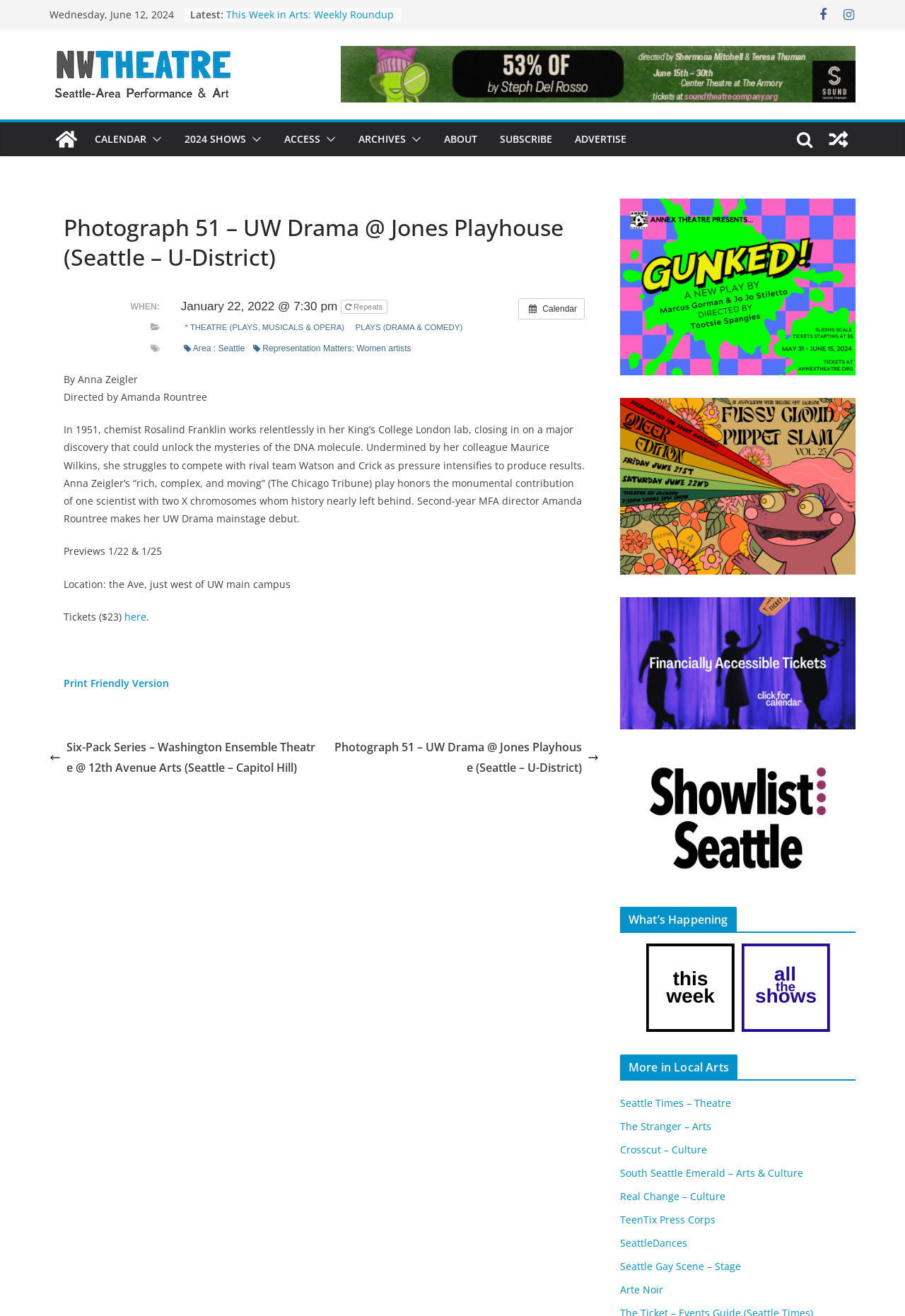What is the location of the event?
Please provide a detailed answer to the question.

I found the answer by looking at the section that provides details about the event, which mentions the location as 'the Ave, just west of UW main campus'.